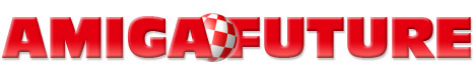Provide a comprehensive description of the image.

The image prominently features the logo of "Amiga Future," a well-known news portal dedicated to the Amiga community. The logo displays the name "AMIGA FUTURE" in bold, red letters, creating a striking visual impact. The design incorporates a stylized globe or sphere element, emphasizing the global reach and community aspect of Amiga enthusiasts. This logo serves as a recognizable symbol for the platform, which provides news, updates, and resources for fans of the Amiga computer systems and culture.